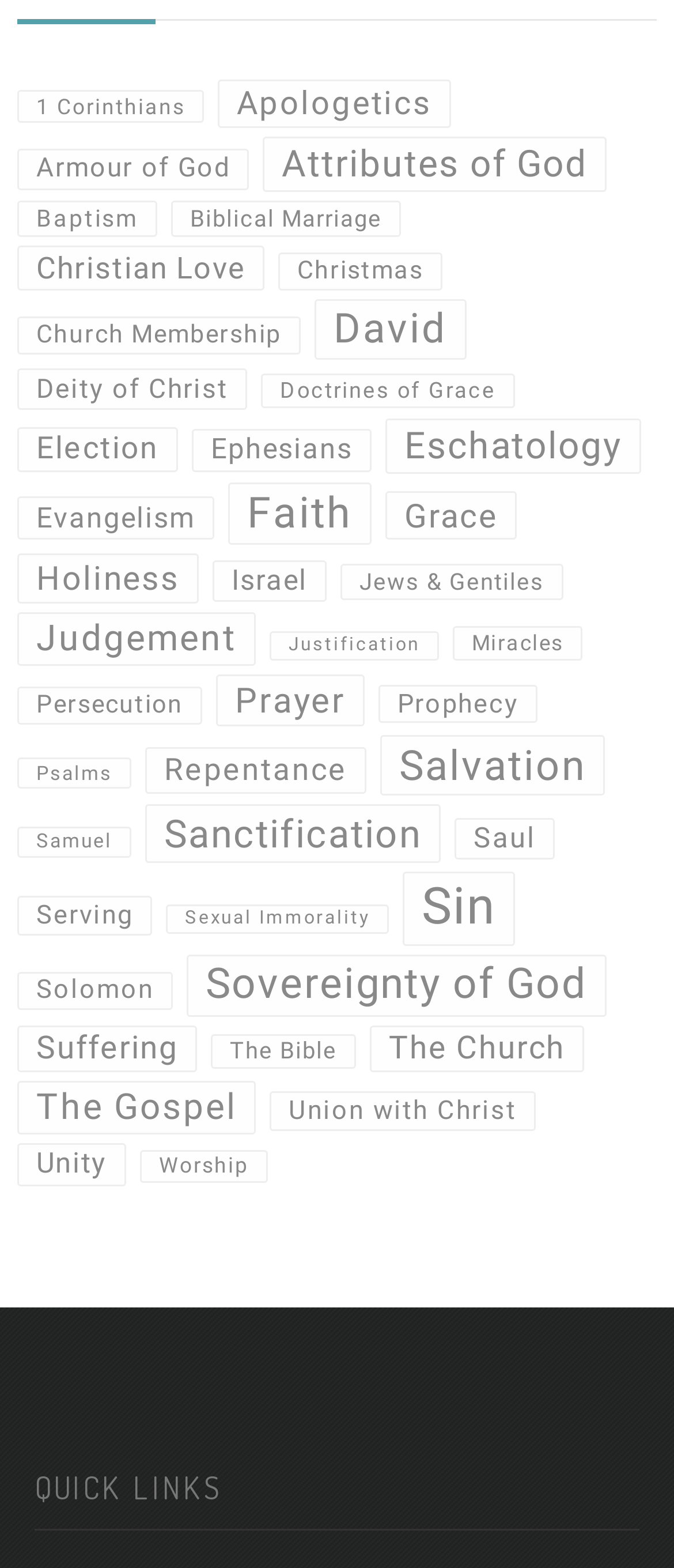Use one word or a short phrase to answer the question provided: 
What is the topic with the most items?

Sin